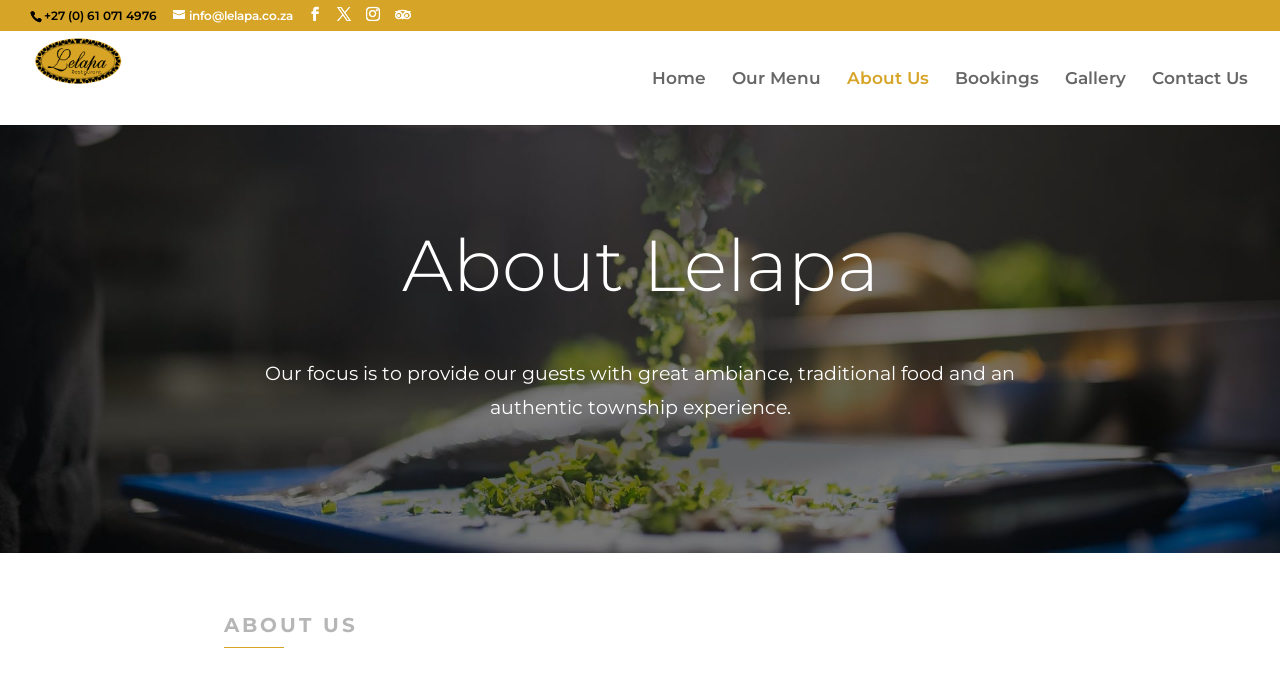What is the name of the restaurant?
Answer the question with a single word or phrase by looking at the picture.

Lelapa Restaurant